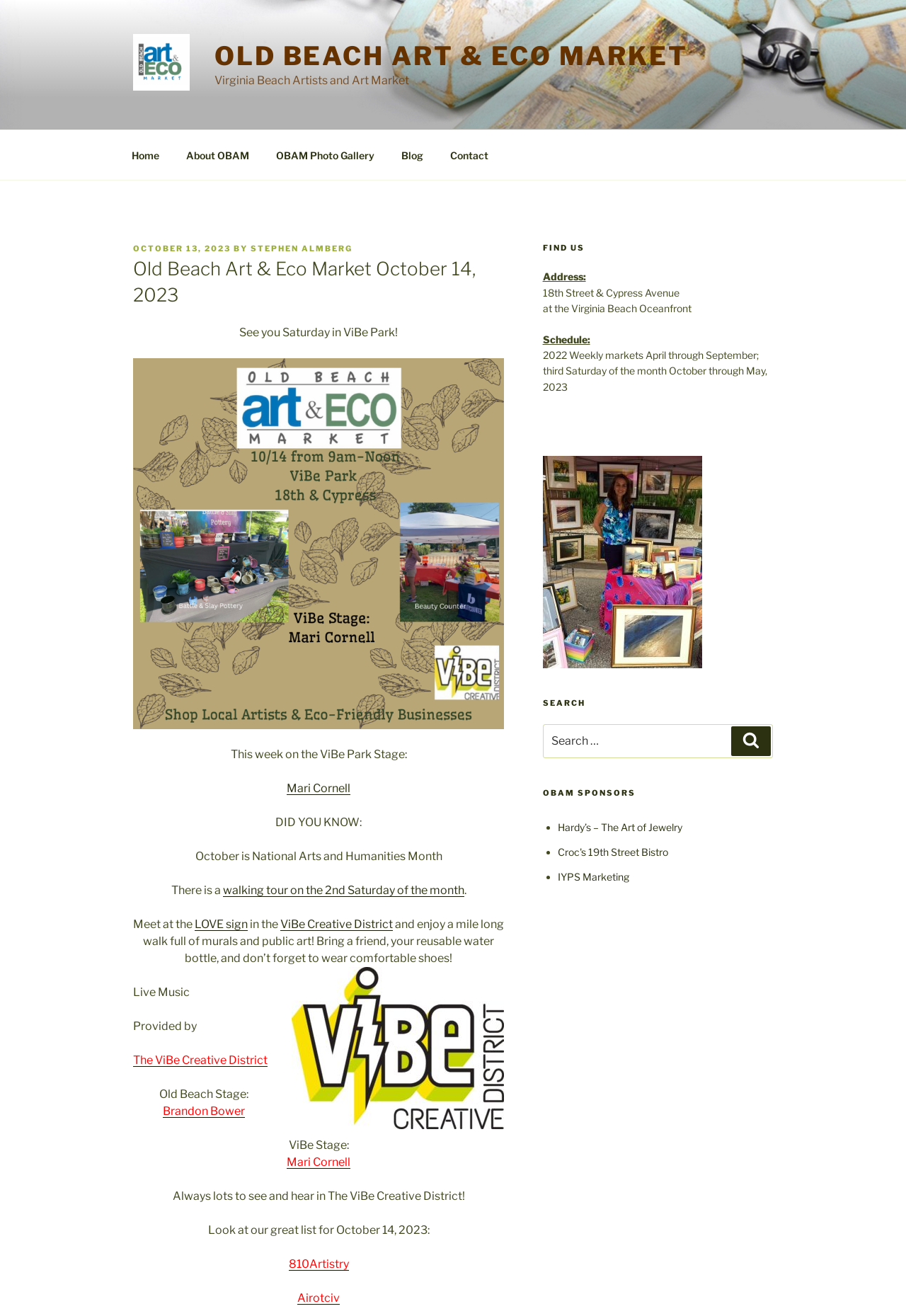Please locate the bounding box coordinates of the element that needs to be clicked to achieve the following instruction: "Visit the OBAM Photo Gallery". The coordinates should be four float numbers between 0 and 1, i.e., [left, top, right, bottom].

[0.291, 0.105, 0.427, 0.131]